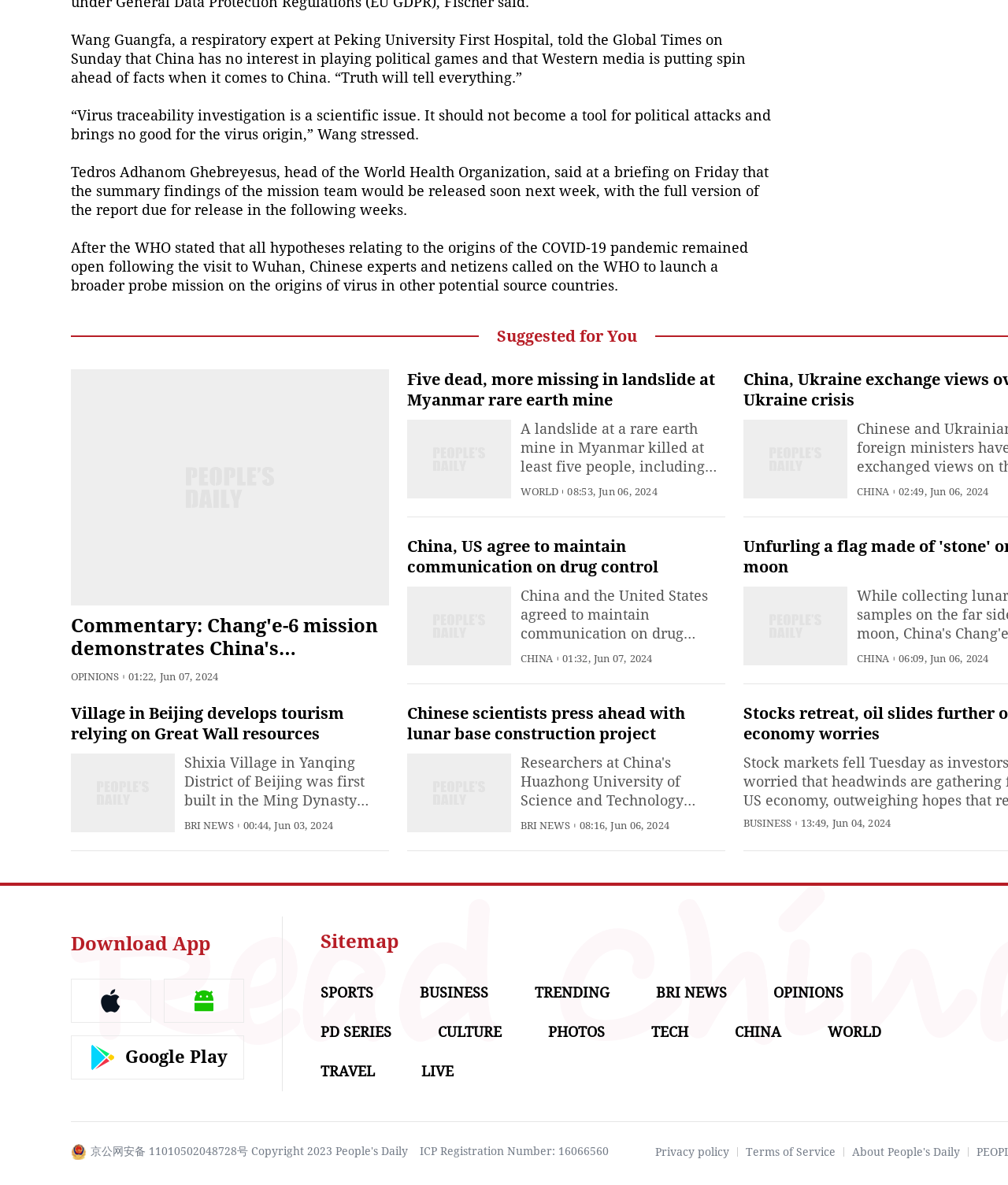Locate the bounding box of the user interface element based on this description: "ICP Registration Number: 16066560".

[0.416, 0.966, 0.604, 0.977]